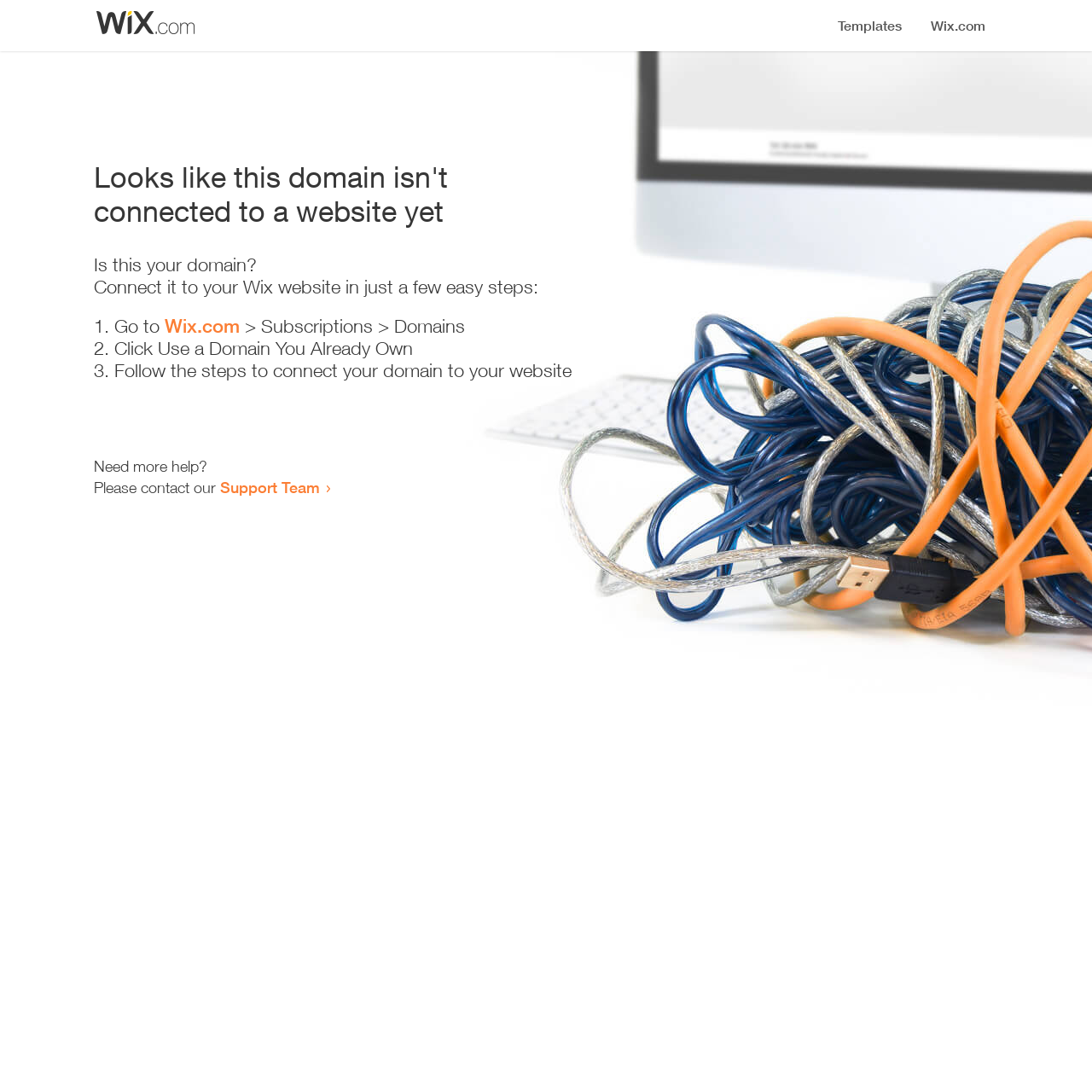From the given element description: "Support Team", find the bounding box for the UI element. Provide the coordinates as four float numbers between 0 and 1, in the order [left, top, right, bottom].

[0.202, 0.438, 0.293, 0.455]